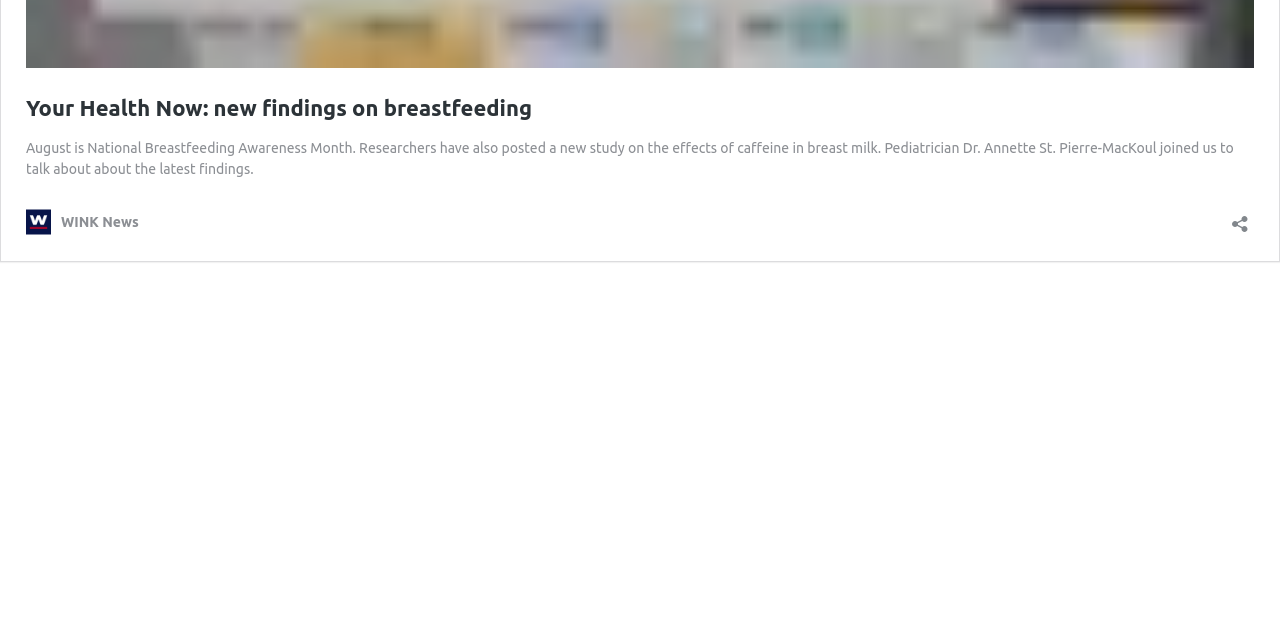Identify the bounding box coordinates for the UI element described as follows: "aria-label="Open sharing dialog"". Ensure the coordinates are four float numbers between 0 and 1, formatted as [left, top, right, bottom].

[0.958, 0.315, 0.98, 0.364]